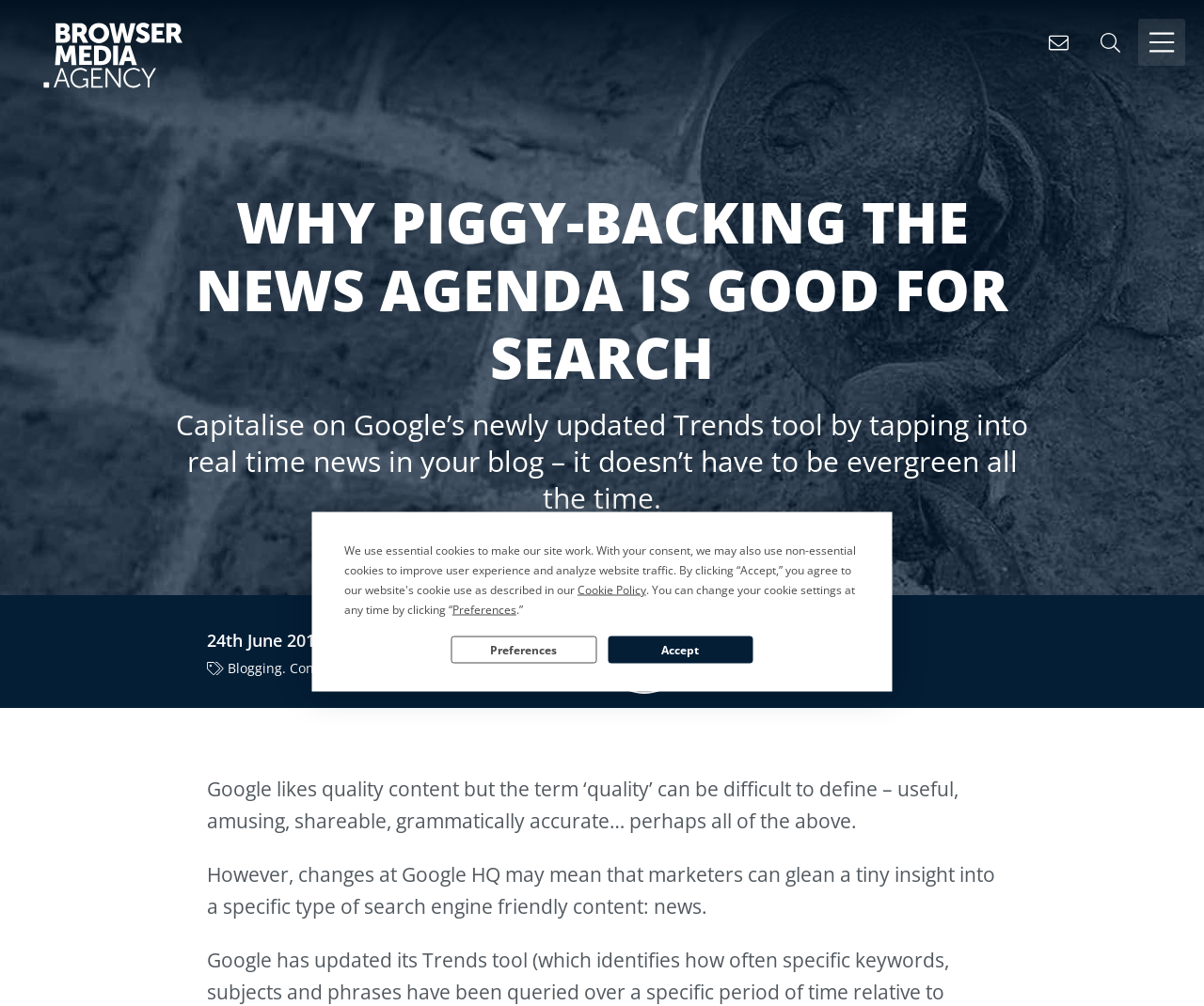When was the blog post published? Refer to the image and provide a one-word or short phrase answer.

24th June 2015